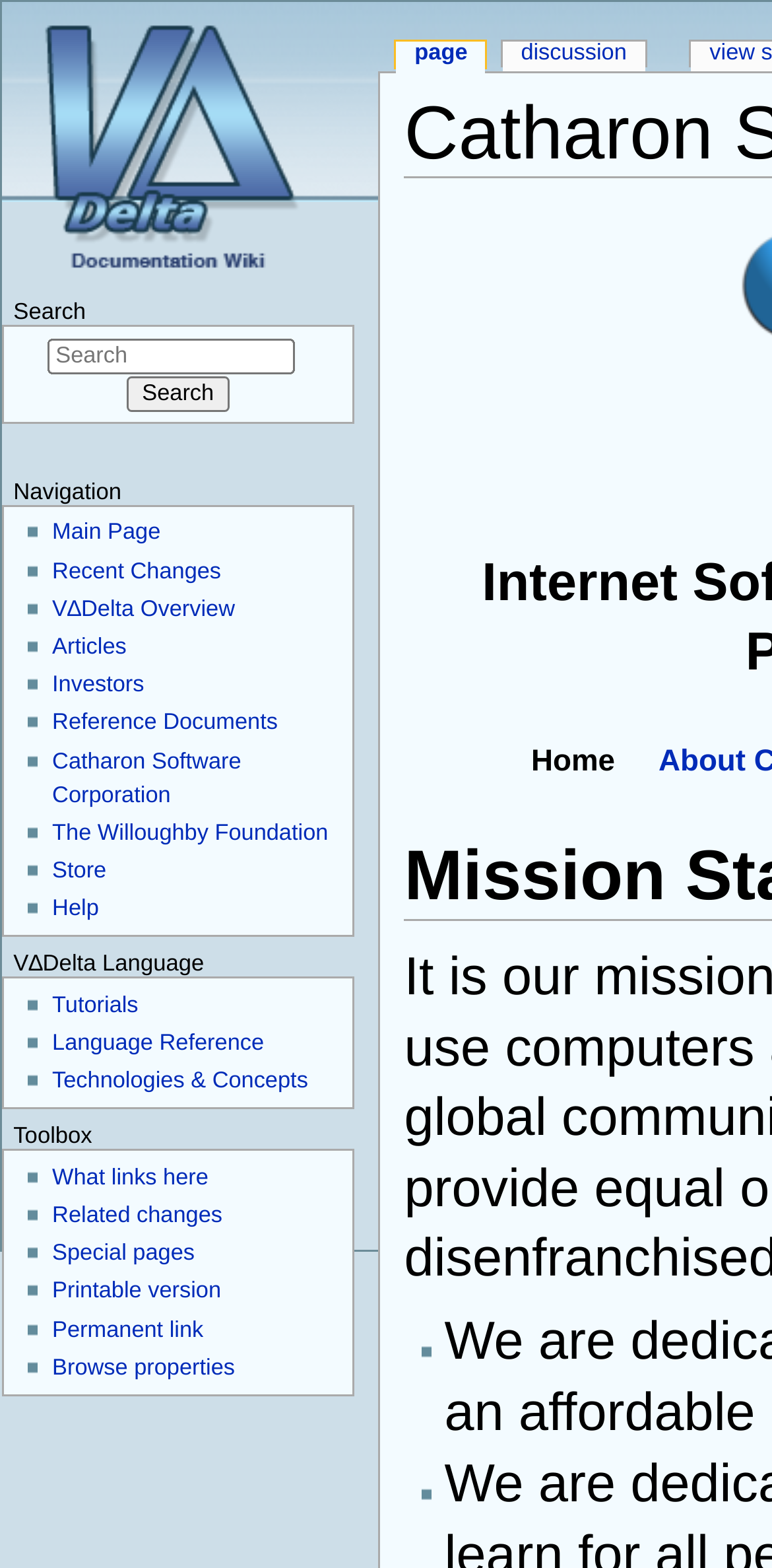What is the shortcut key for searching?
Based on the screenshot, provide your answer in one word or phrase.

Alt+f